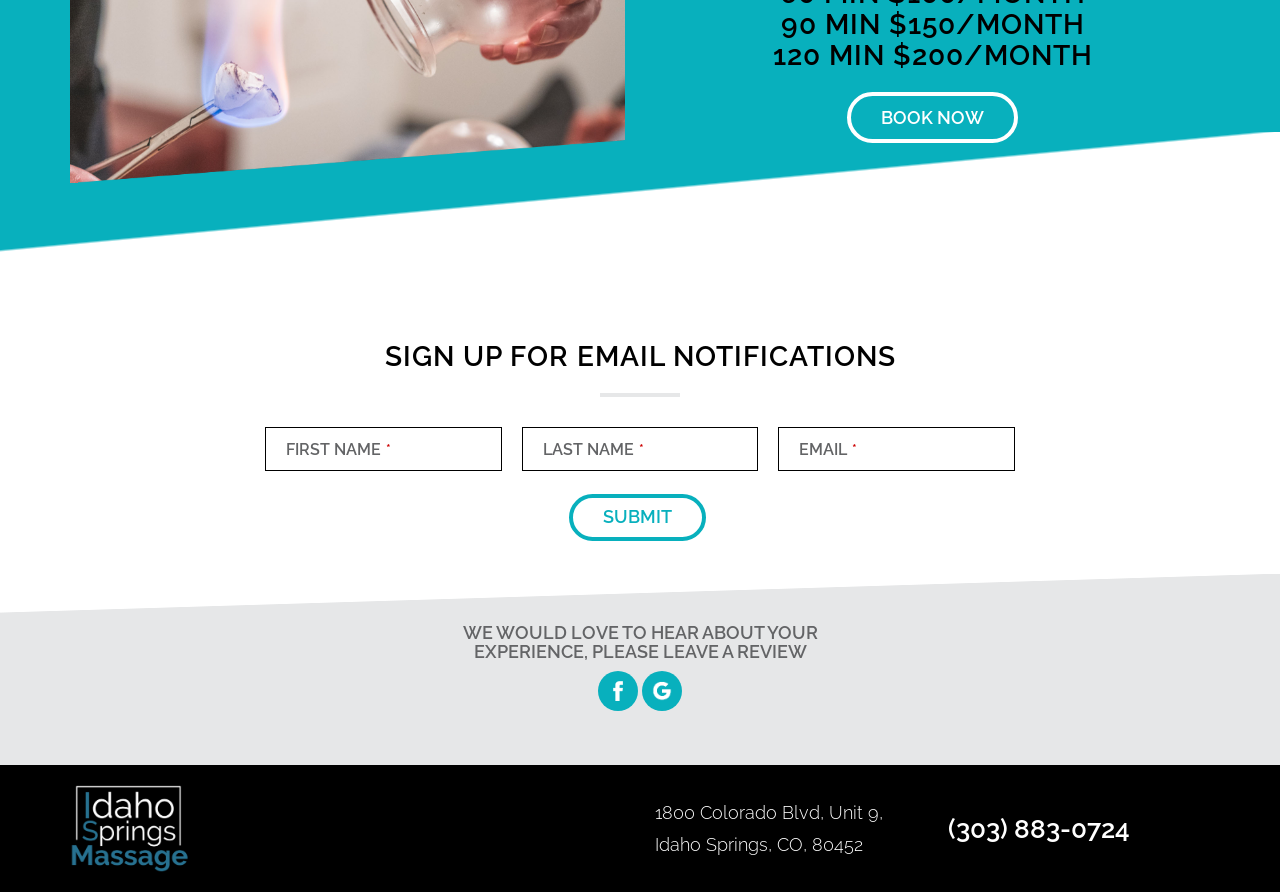Given the element description, predict the bounding box coordinates in the format (top-left x, top-left y, bottom-right x, bottom-right y), using floating point numbers between 0 and 1: parent_node: FIRST NAME* name="quform_1_6"

[0.207, 0.479, 0.392, 0.528]